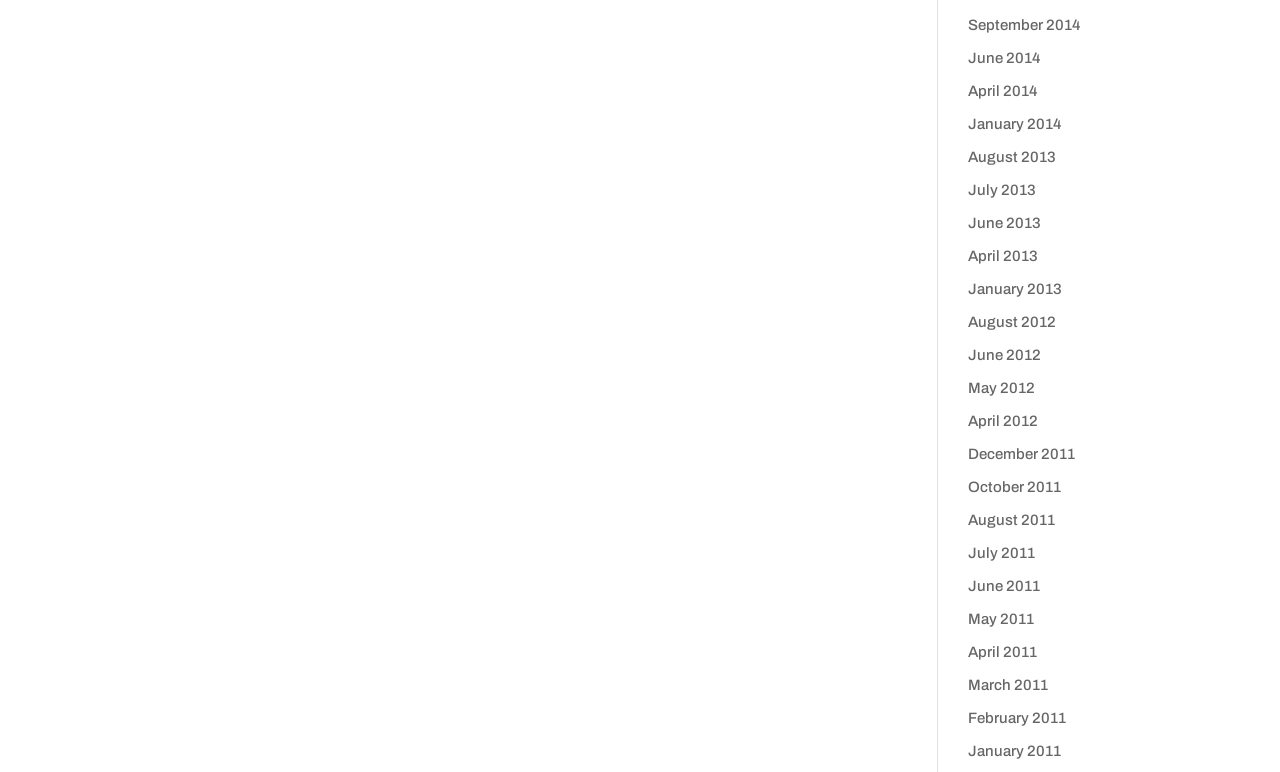What is the earliest month listed?
Answer the question with detailed information derived from the image.

By examining the list of links, I can see that the earliest month listed is January 2011, which is the last link in the list.